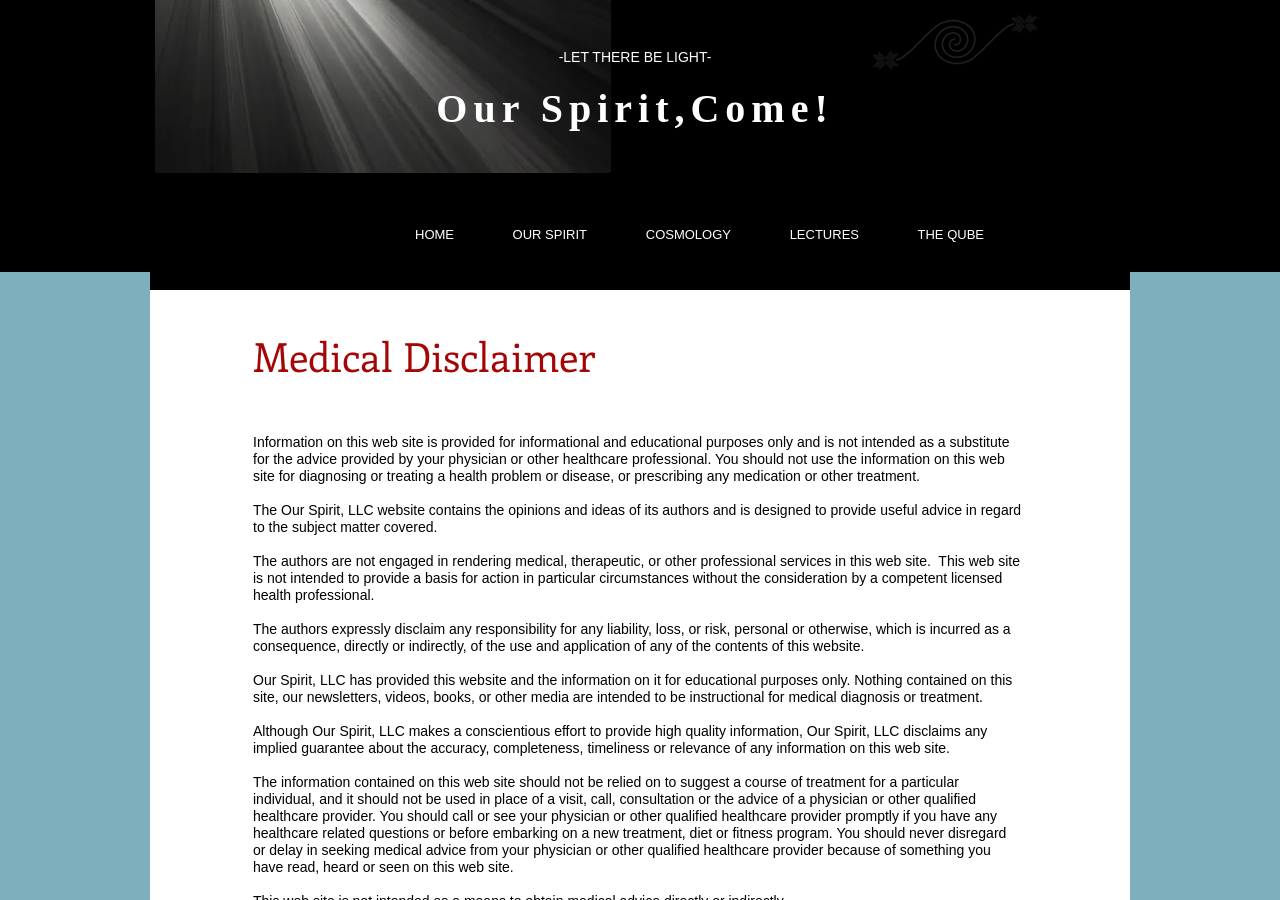Describe in detail what you see on the webpage.

The webpage is titled "Medical Disclaimer | our-spirit" and features a prominent header with the text "-LET THERE BE LIGHT-" at the top center of the page. Below this header is another header with the text "Our Spirit,Come!".

On the top right side of the page, there is a navigation menu labeled "Site" with five links: "HOME", "OUR SPIRIT", "COSMOLOGY", "LECTURES", and "THE QUBE". These links are arranged horizontally and are evenly spaced.

The main content of the page is divided into several sections, each with a heading. The first heading is "Medical Disclaimer", followed by three empty headings. Below these headings is a block of text that provides a medical disclaimer, stating that the information on the website is for informational and educational purposes only and should not be used as a substitute for professional medical advice.

The disclaimer text is divided into several paragraphs, each discussing a specific aspect of the website's limitations and disclaimers. The text is arranged in a single column and takes up most of the page's content area.

Overall, the webpage has a simple and straightforward design, with a clear hierarchy of headings and a prominent navigation menu. The content is focused on providing a medical disclaimer and explaining the limitations of the website's information.